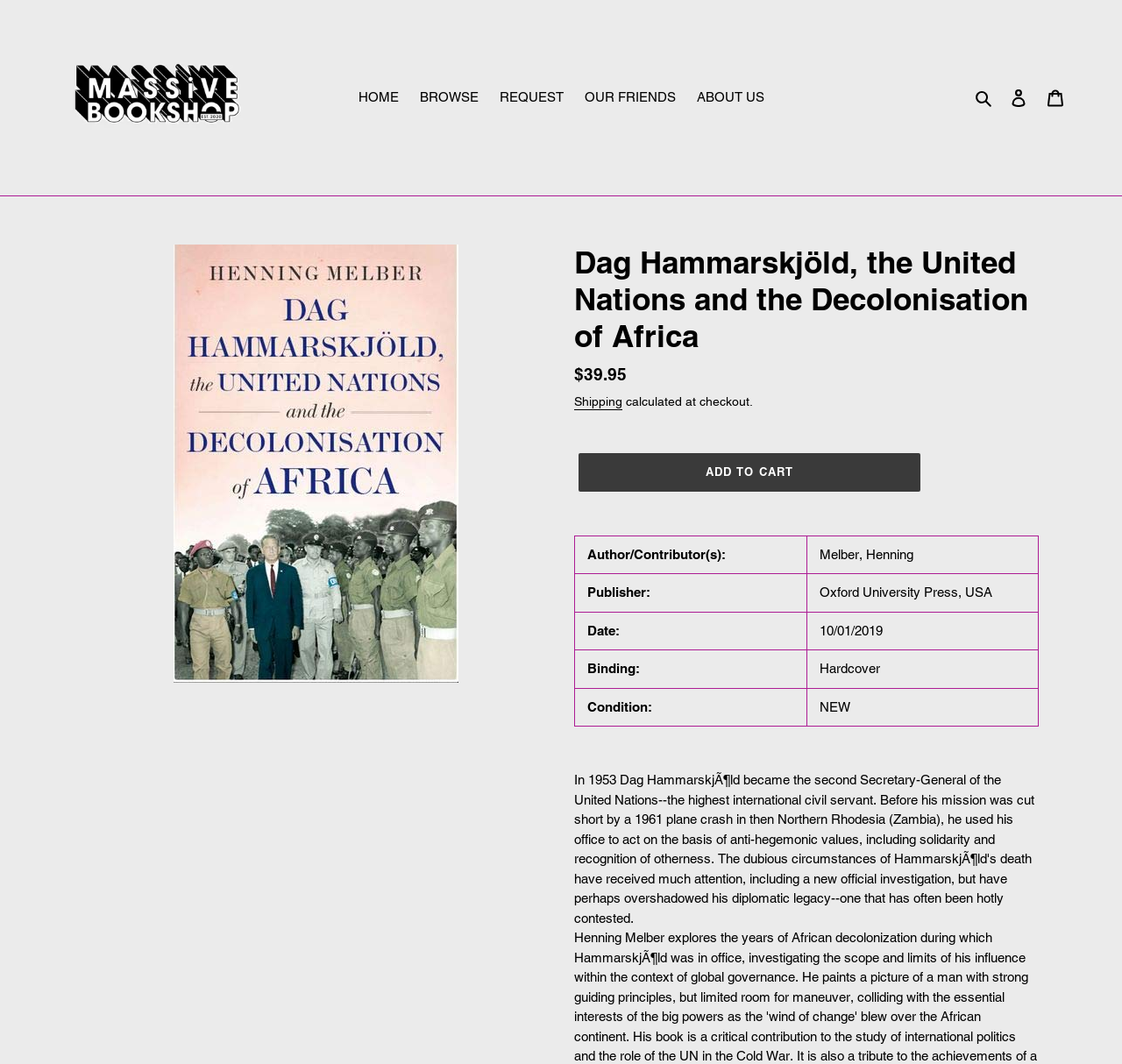Locate the coordinates of the bounding box for the clickable region that fulfills this instruction: "Click on the 'HOME' link".

None